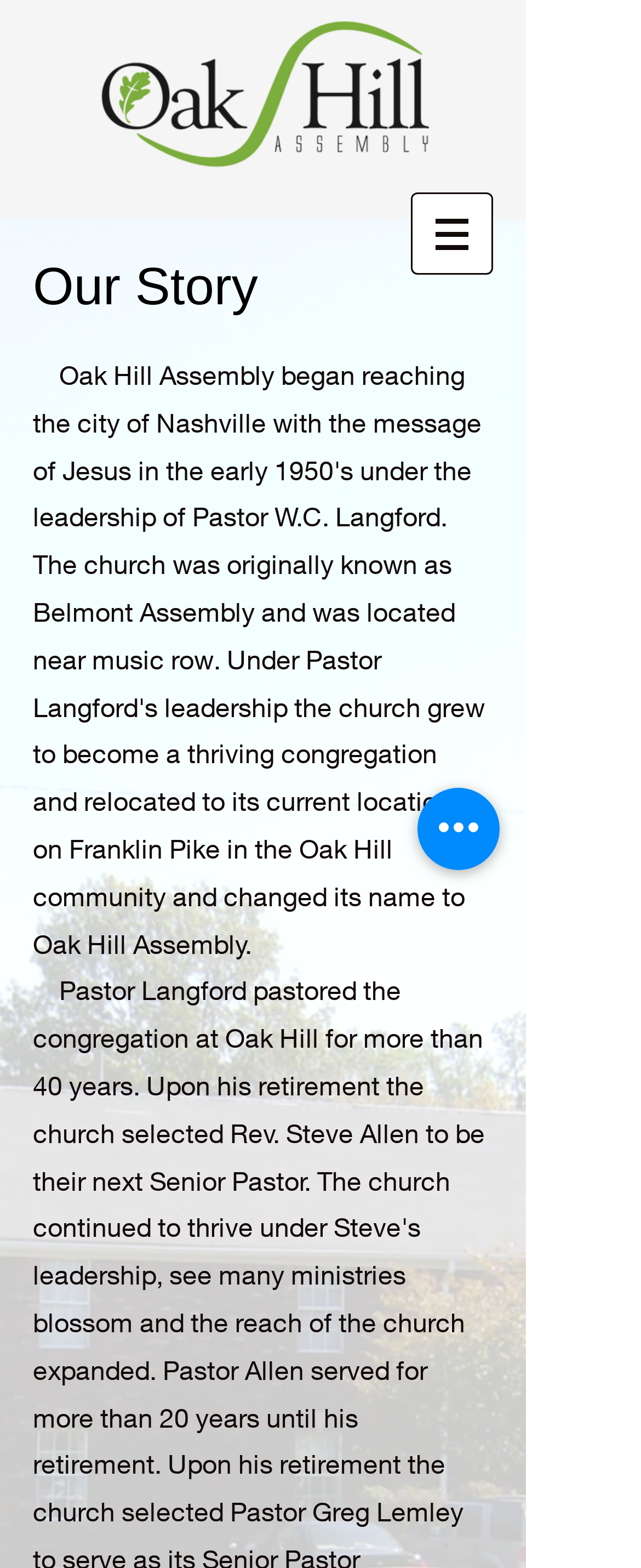What is the purpose of the button at the bottom? Observe the screenshot and provide a one-word or short phrase answer.

Quick actions